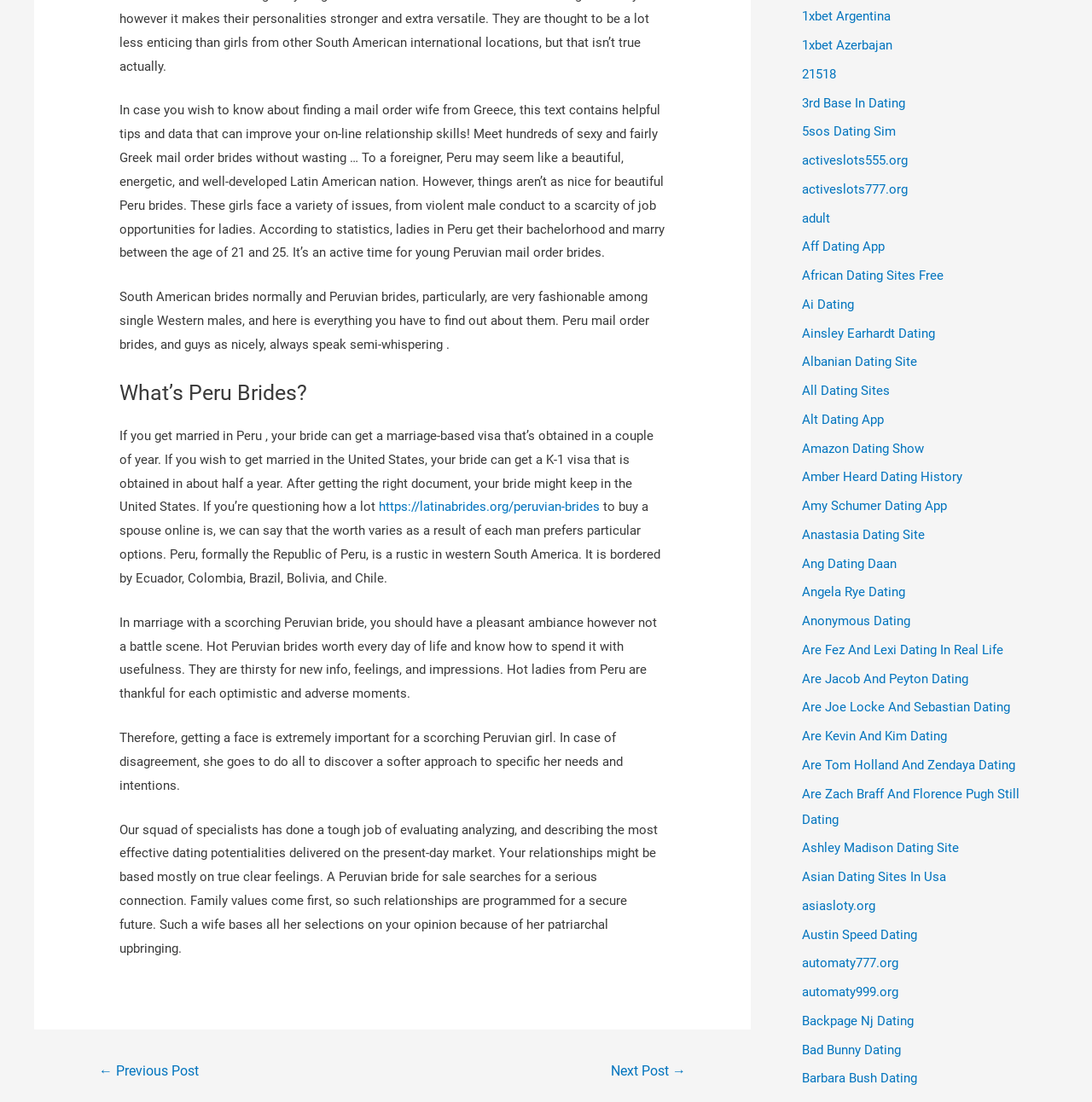Locate the UI element described by Asian Dating Sites In Usa in the provided webpage screenshot. Return the bounding box coordinates in the format (top-left x, top-left y, bottom-right x, bottom-right y), ensuring all values are between 0 and 1.

[0.734, 0.789, 0.866, 0.803]